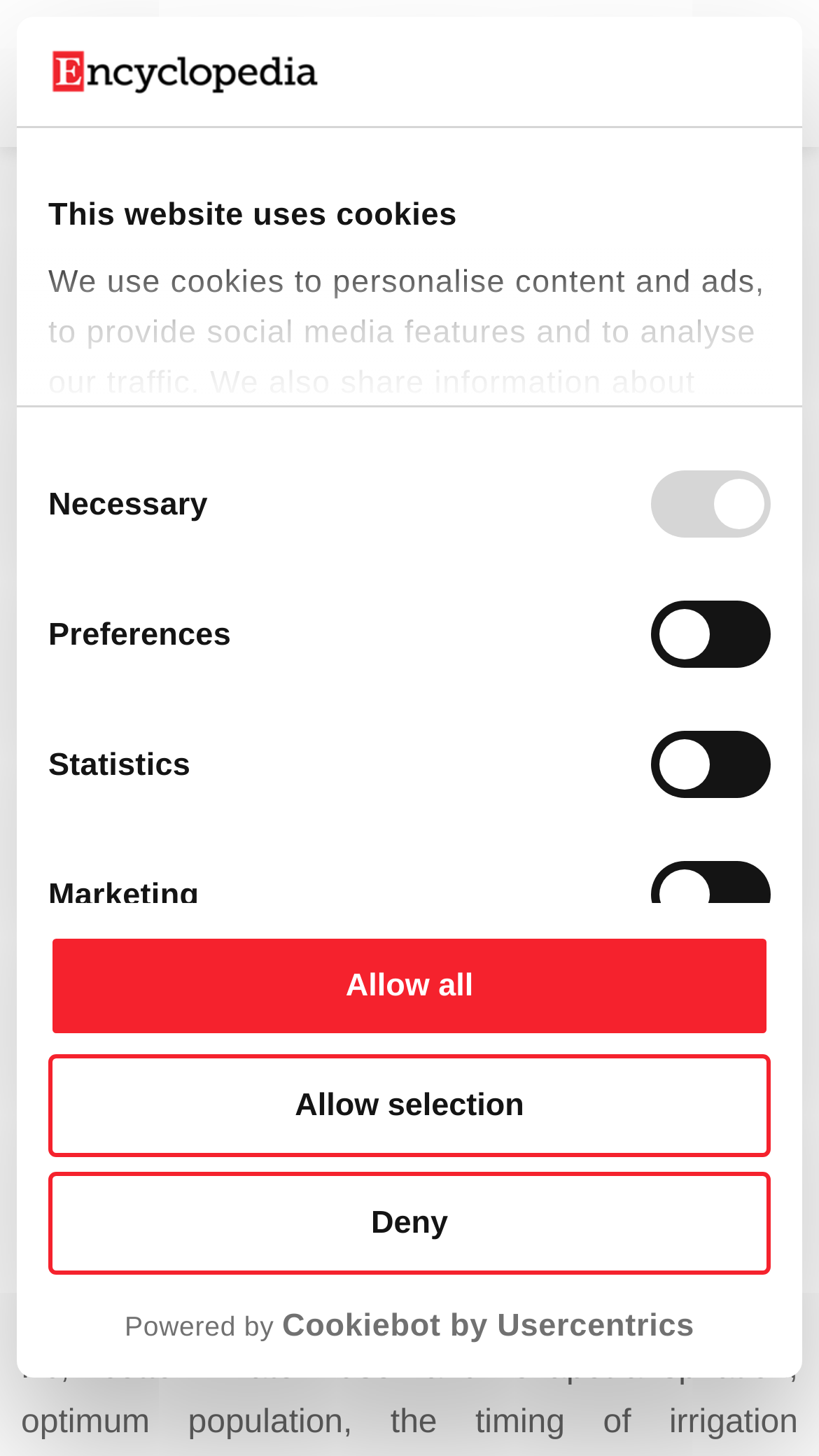Please specify the bounding box coordinates of the clickable region to carry out the following instruction: "Check Agricultural Engineering". The coordinates should be four float numbers between 0 and 1, in the format [left, top, right, bottom].

[0.204, 0.493, 0.639, 0.518]